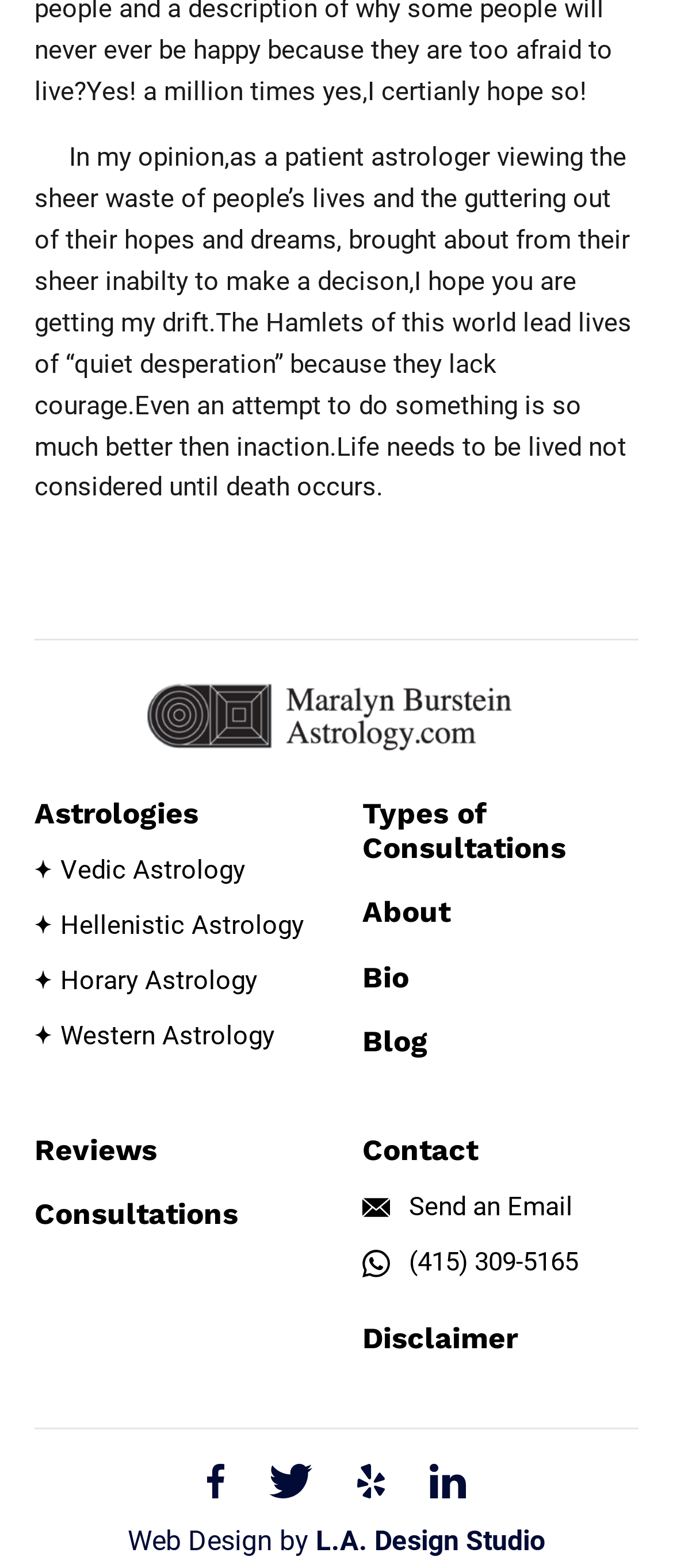What type of astrology is mentioned?
Offer a detailed and full explanation in response to the question.

The webpage mentions different types of astrology, including Vedic Astrology, Hellenistic Astrology, Horary Astrology, and Western Astrology. The answer is obtained by looking at the links provided under the 'Astrologies' heading.